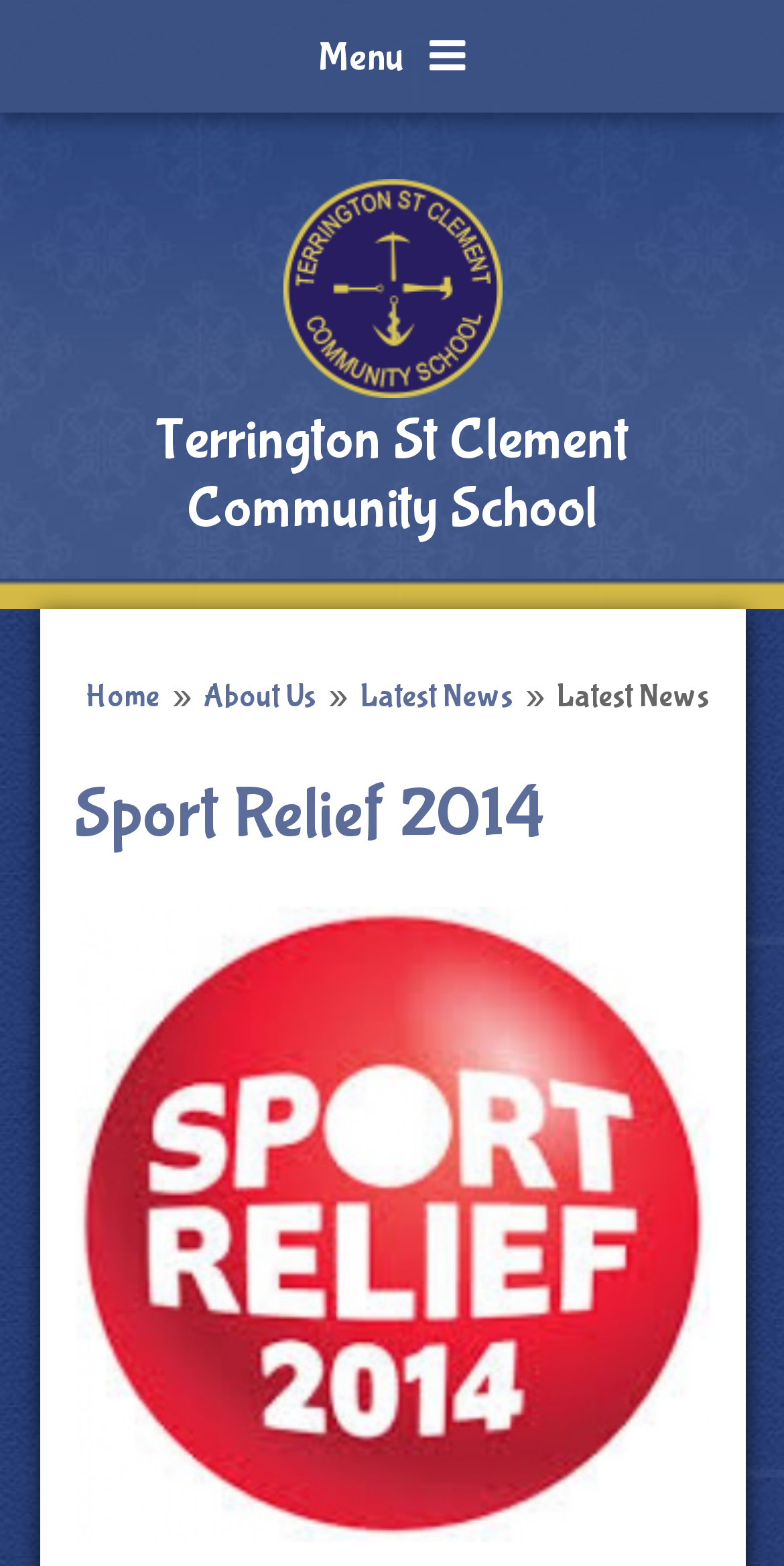What is the event being featured?
Please ensure your answer to the question is detailed and covers all necessary aspects.

The event being featured can be determined by looking at the heading element with the text content 'Sport Relief 2014'. This heading is located below the school's name and logo, indicating that it is a prominent feature of the webpage.